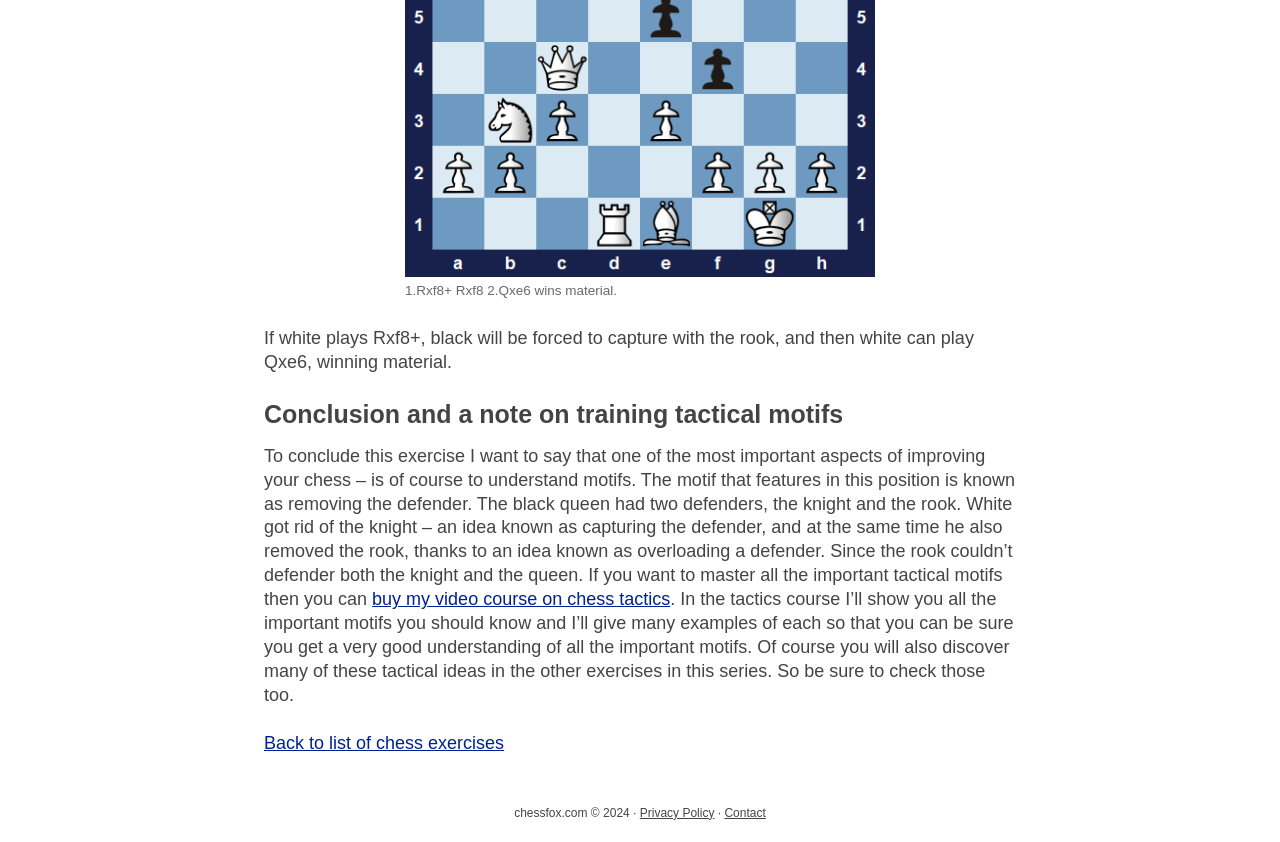What is the author promoting?
Based on the screenshot, provide your answer in one word or phrase.

Video course on chess tactics